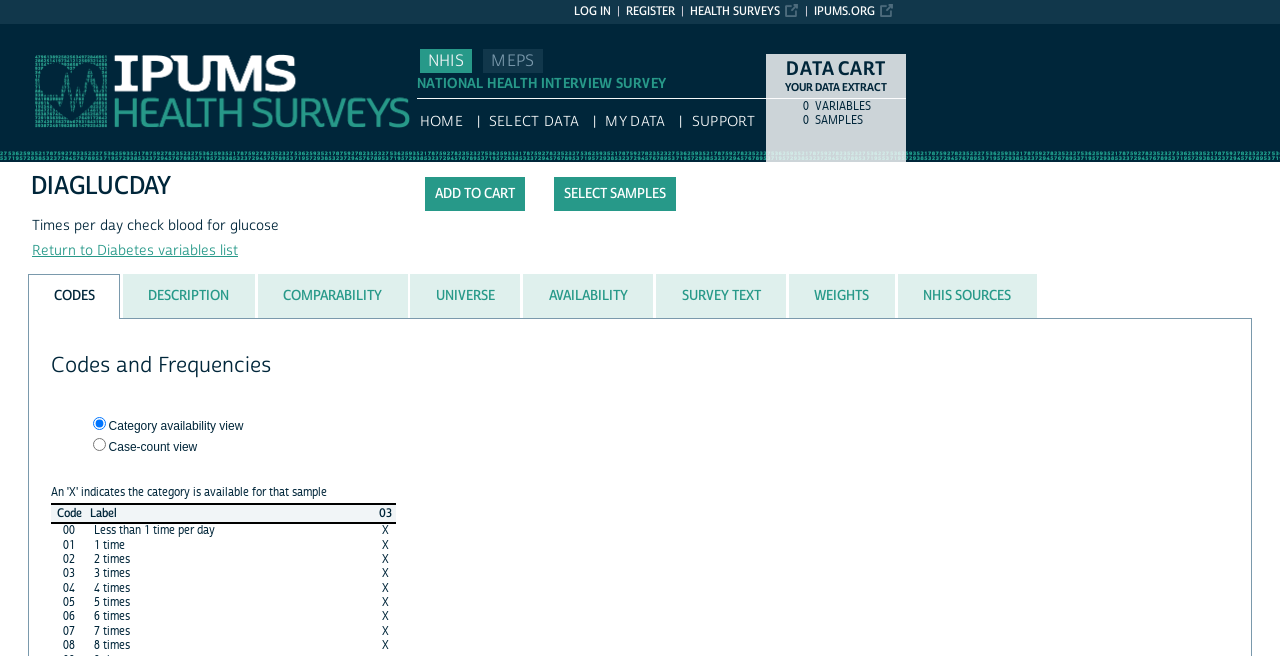Using the element description provided, determine the bounding box coordinates in the format (top-left x, top-left y, bottom-right x, bottom-right y). Ensure that all values are floating point numbers between 0 and 1. Element description: Universe

[0.321, 0.419, 0.406, 0.485]